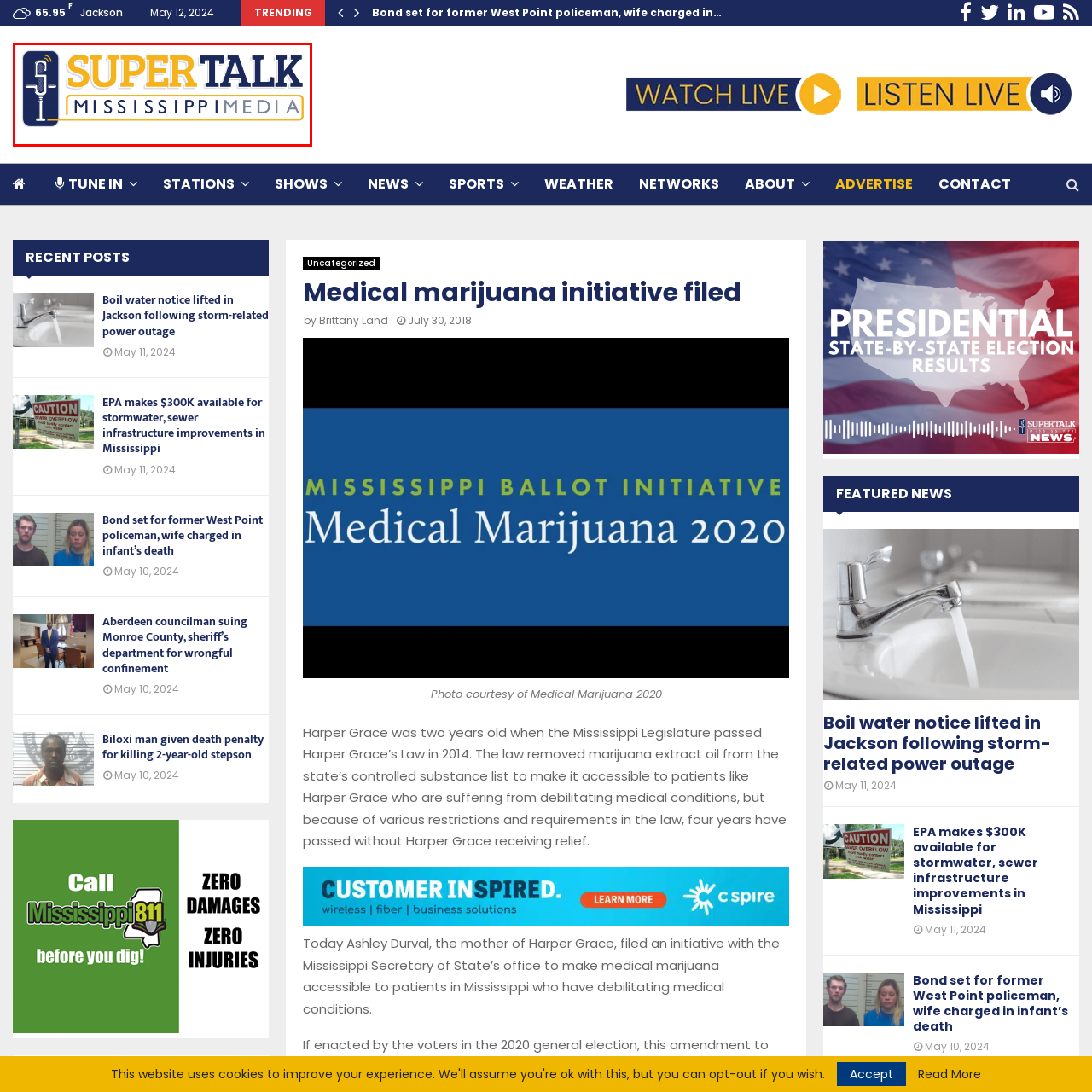Please examine the image highlighted by the red boundary and provide a comprehensive response to the following question based on the visual content: 
What does the logo symbolize?

The dynamic logo symbolizes the broadcast media's focus on delivering news and talk programs relevant to Mississippi audiences, reflecting the organization's commitment to engaging communication within the local community.